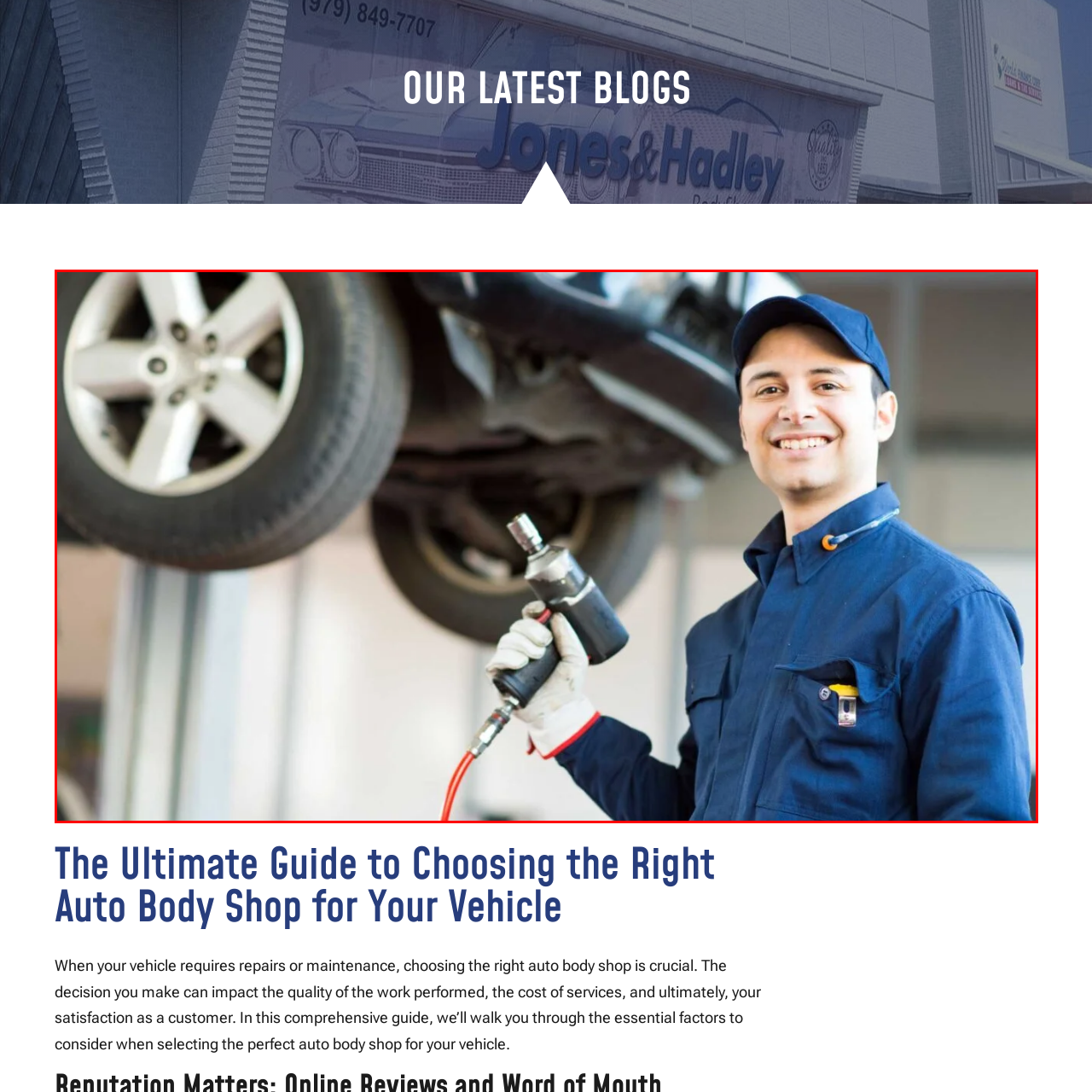Why is the vehicle raised on a lift?
Check the image enclosed by the red bounding box and give your answer in one word or a short phrase.

for maintenance or repairs